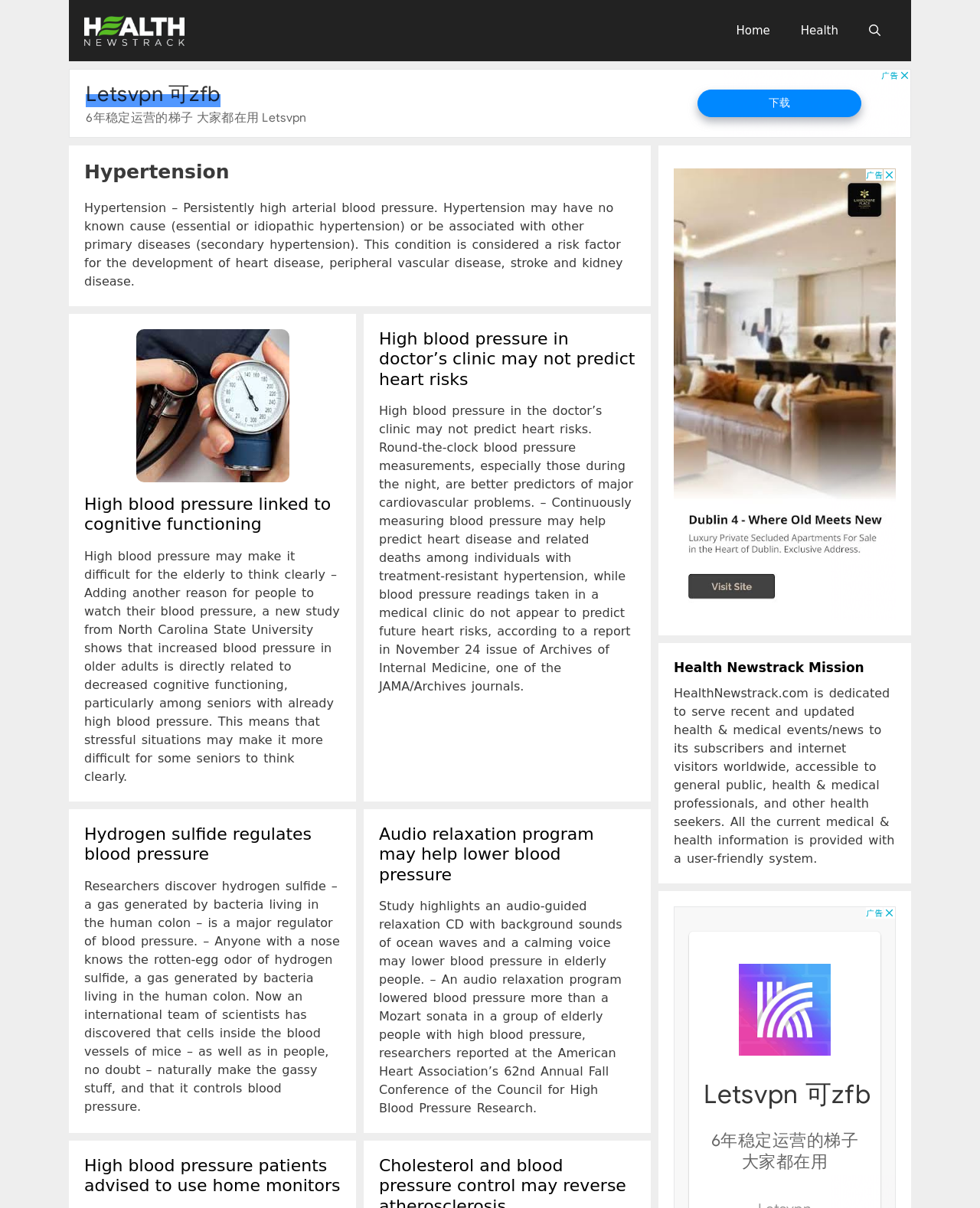What is the purpose of HealthNewstrack.com?
Refer to the image and offer an in-depth and detailed answer to the question.

The purpose of HealthNewstrack.com can be found in the complementary section at the bottom of the webpage, which contains a brief description of the website's mission, stating that it is 'dedicated to serve recent and updated health & medical events/news'.